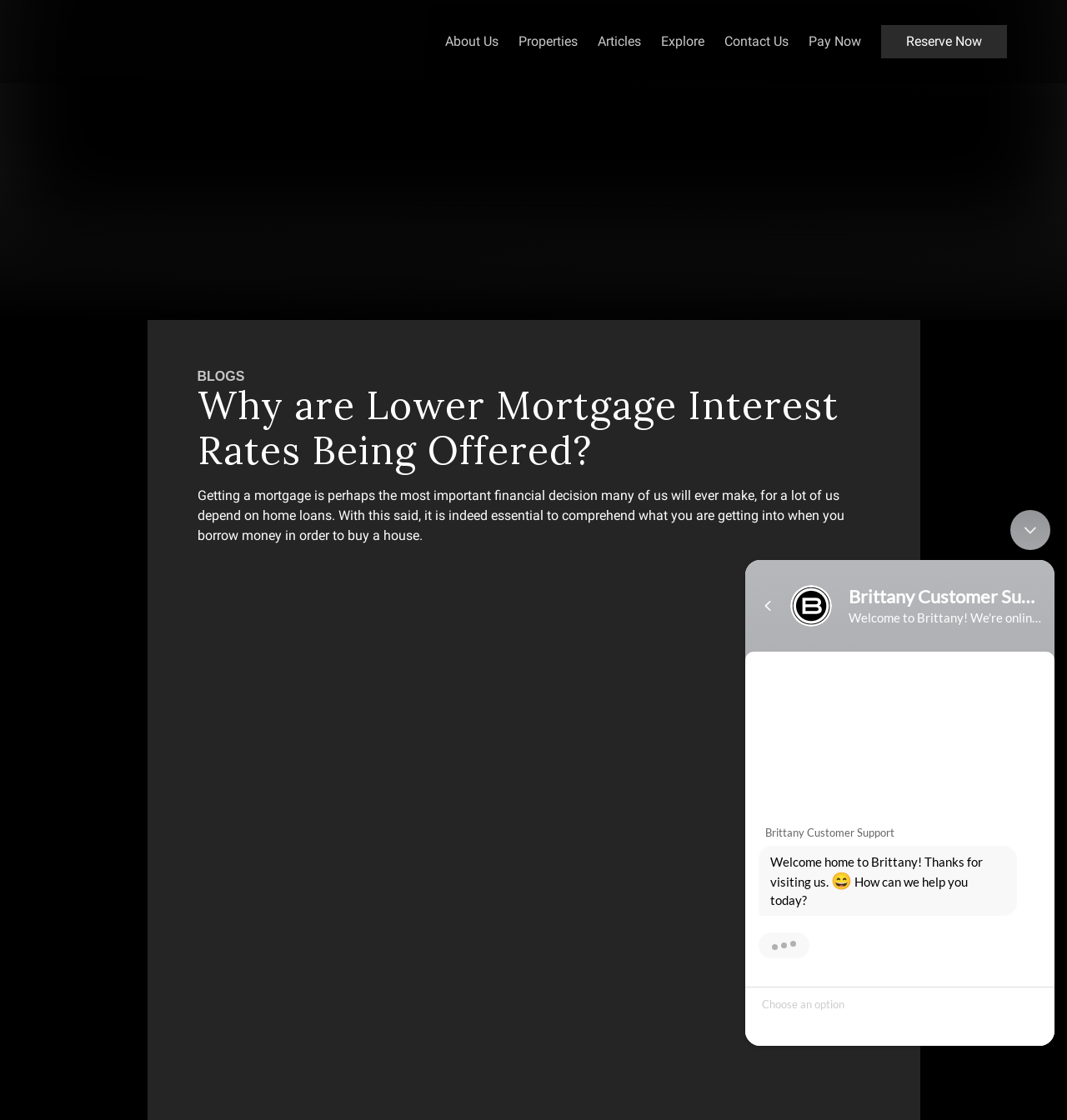Locate the headline of the webpage and generate its content.

Why are Lower Mortgage Interest Rates Being Offered?